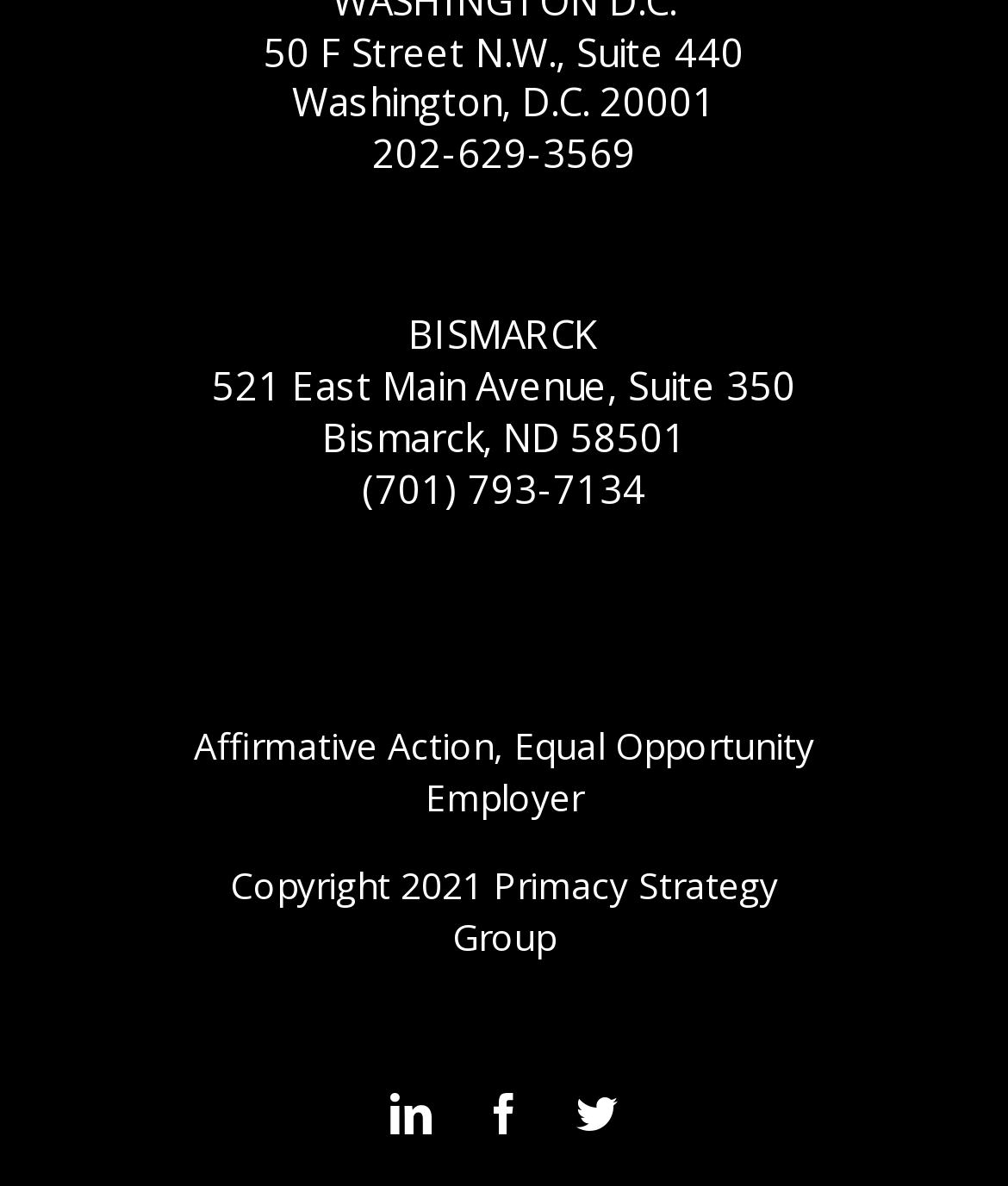Analyze the image and provide a detailed answer to the question: What is the address of the Washington office?

I found the address of the Washington office by looking at the top section of the webpage, where the contact information is listed. The first line of text reads '50 F Street N.W., Suite 440', which is the address of the Washington office.